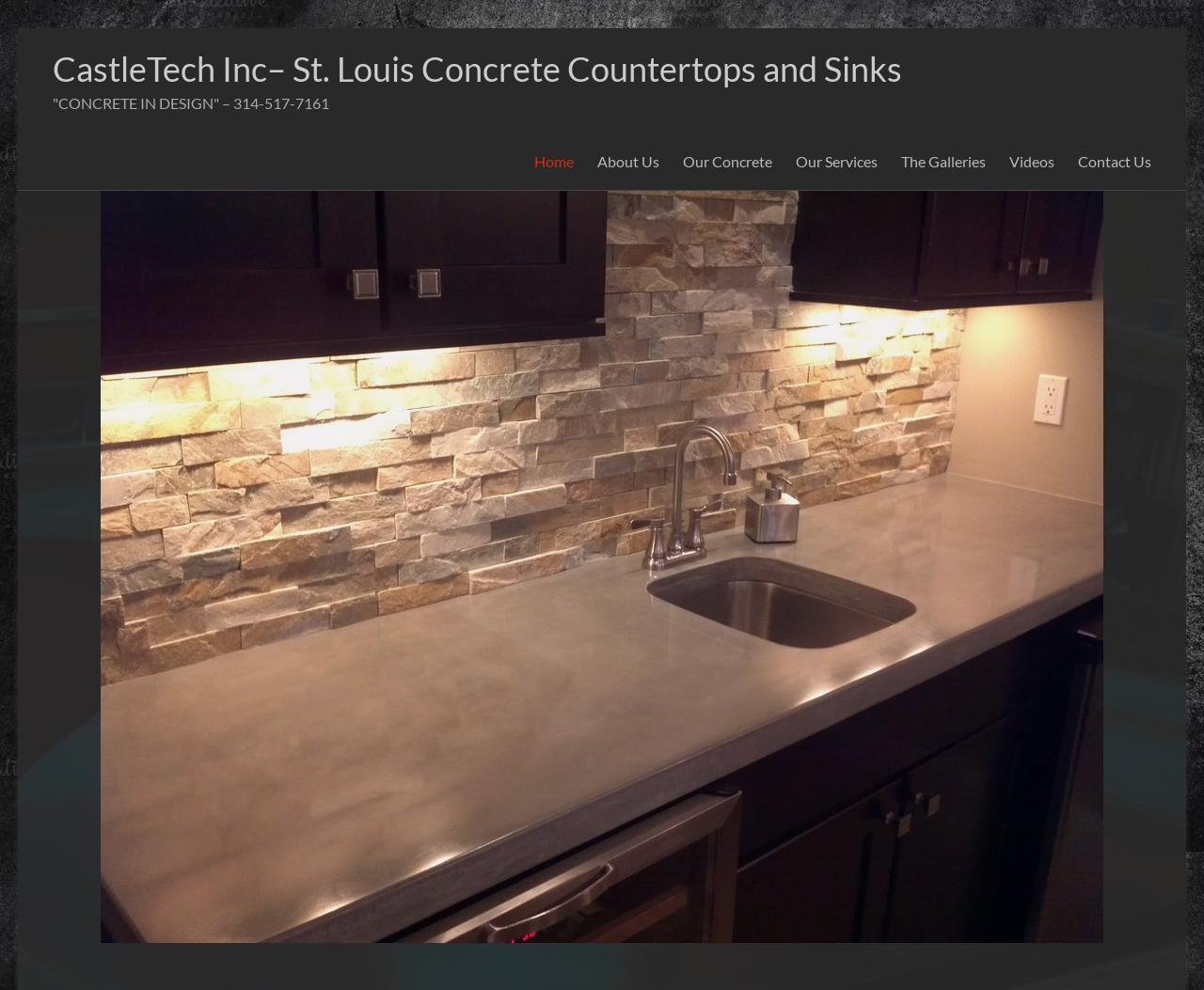Is there a link to the 'About Us' page?
Using the image, provide a detailed and thorough answer to the question.

The link to the 'About Us' page is located among the navigation links at the top of the webpage, and it is labeled as 'About Us'.